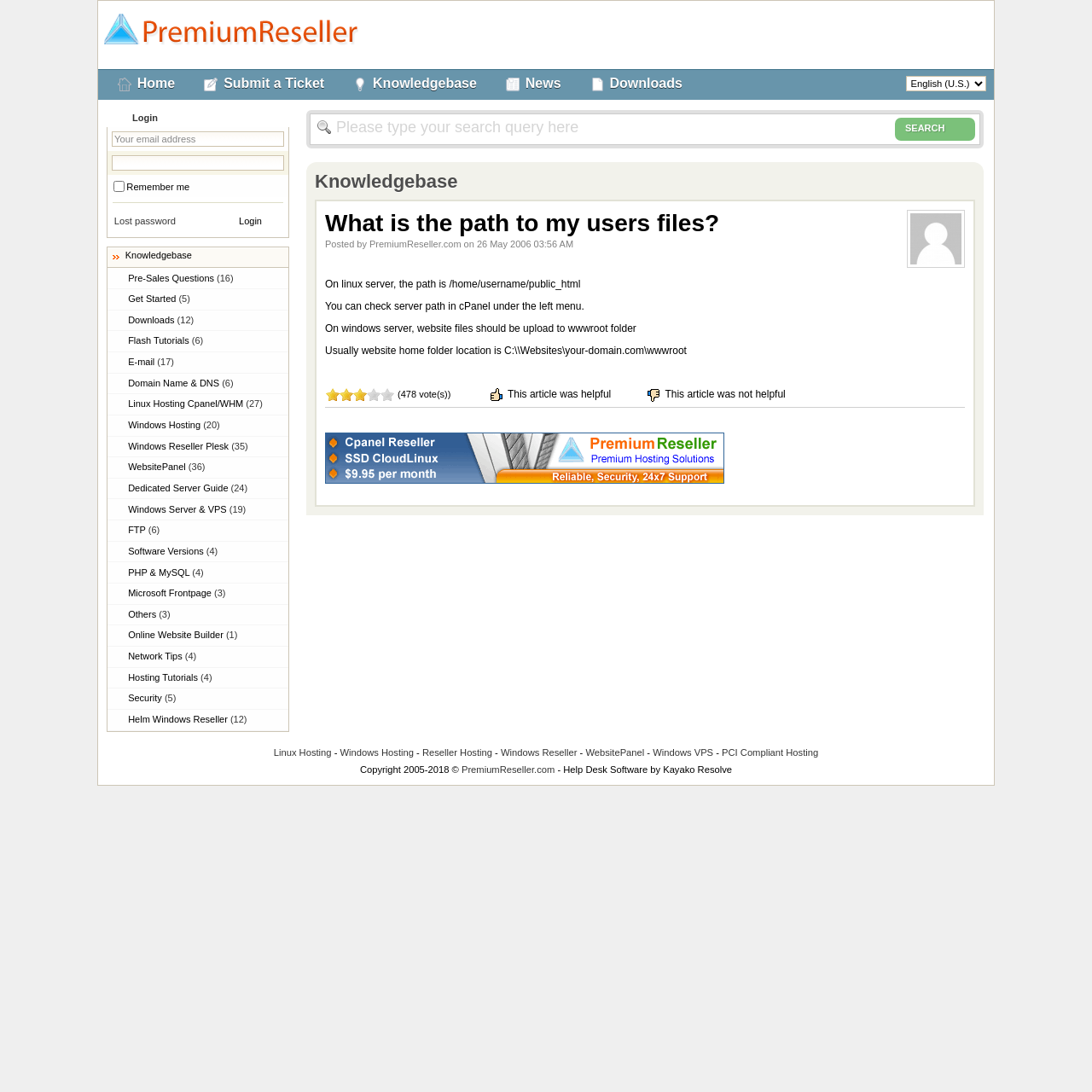Use a single word or phrase to answer the following:
What is the path to my users files on a Linux server?

/home/username/public_html